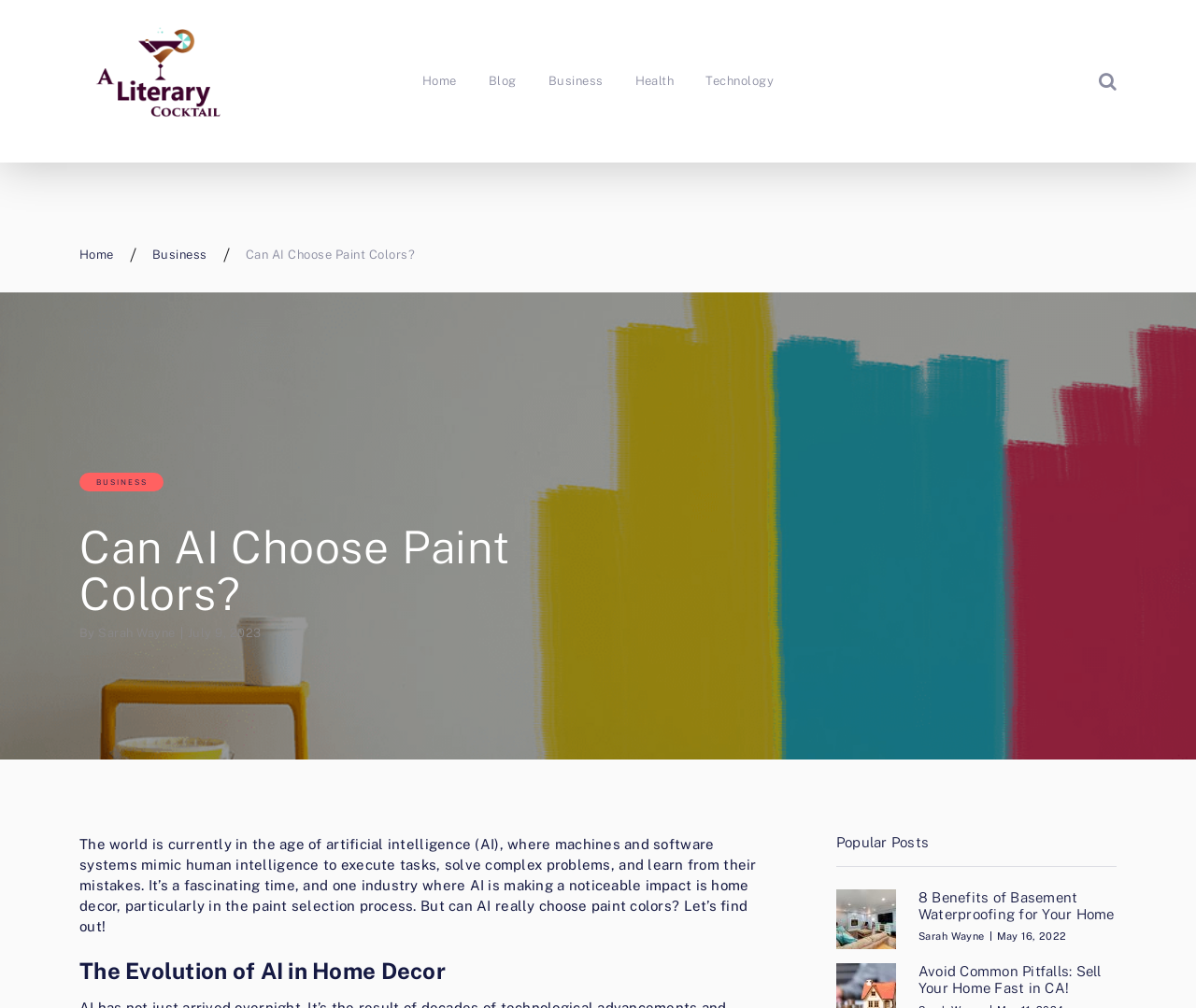Identify the bounding box coordinates of the part that should be clicked to carry out this instruction: "View the 'Popular Posts' section".

[0.699, 0.827, 0.934, 0.86]